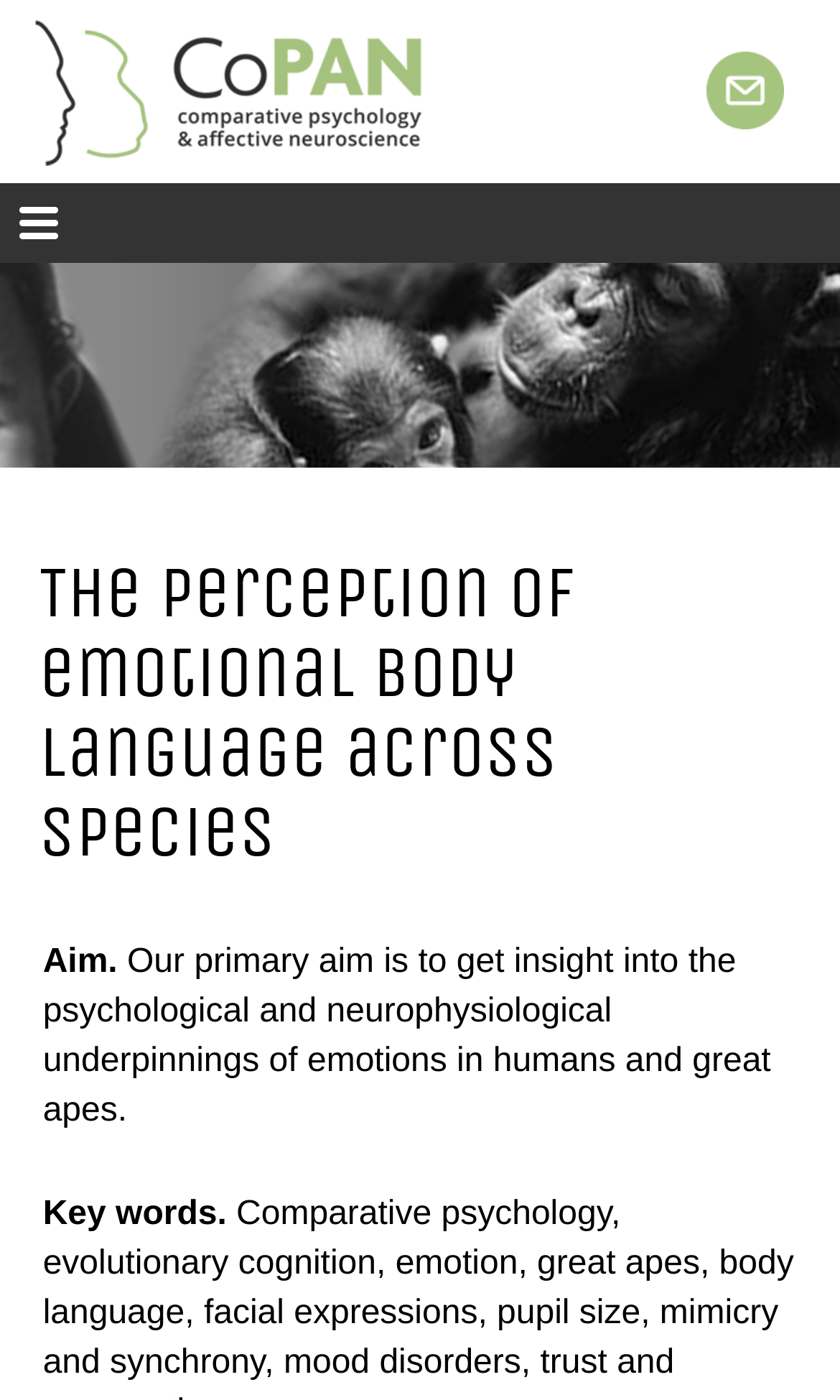Respond with a single word or phrase:
What is the primary aim of this research?

Get insight into emotions